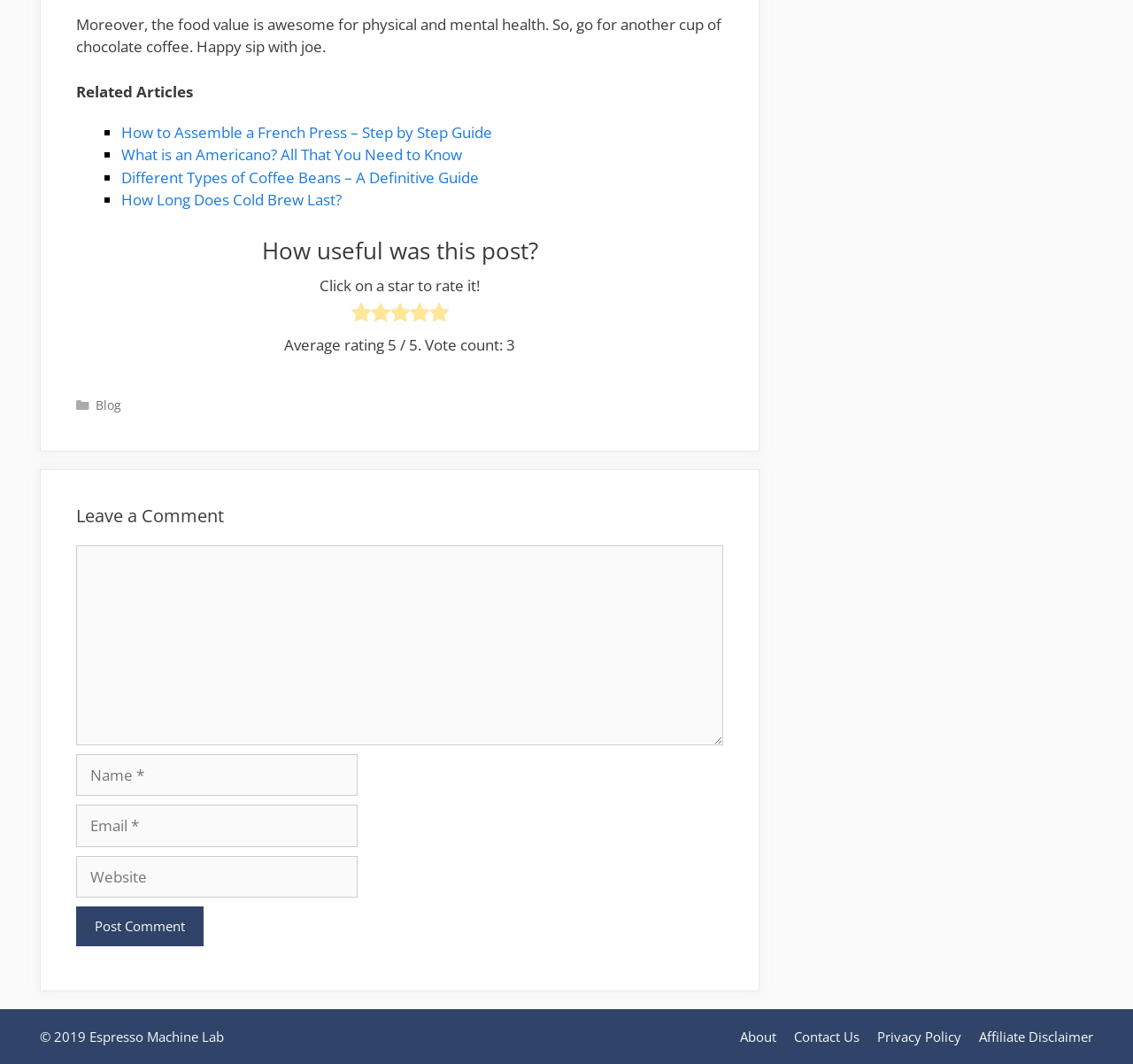How many textboxes are there in the comment section?
Based on the visual, give a brief answer using one word or a short phrase.

4